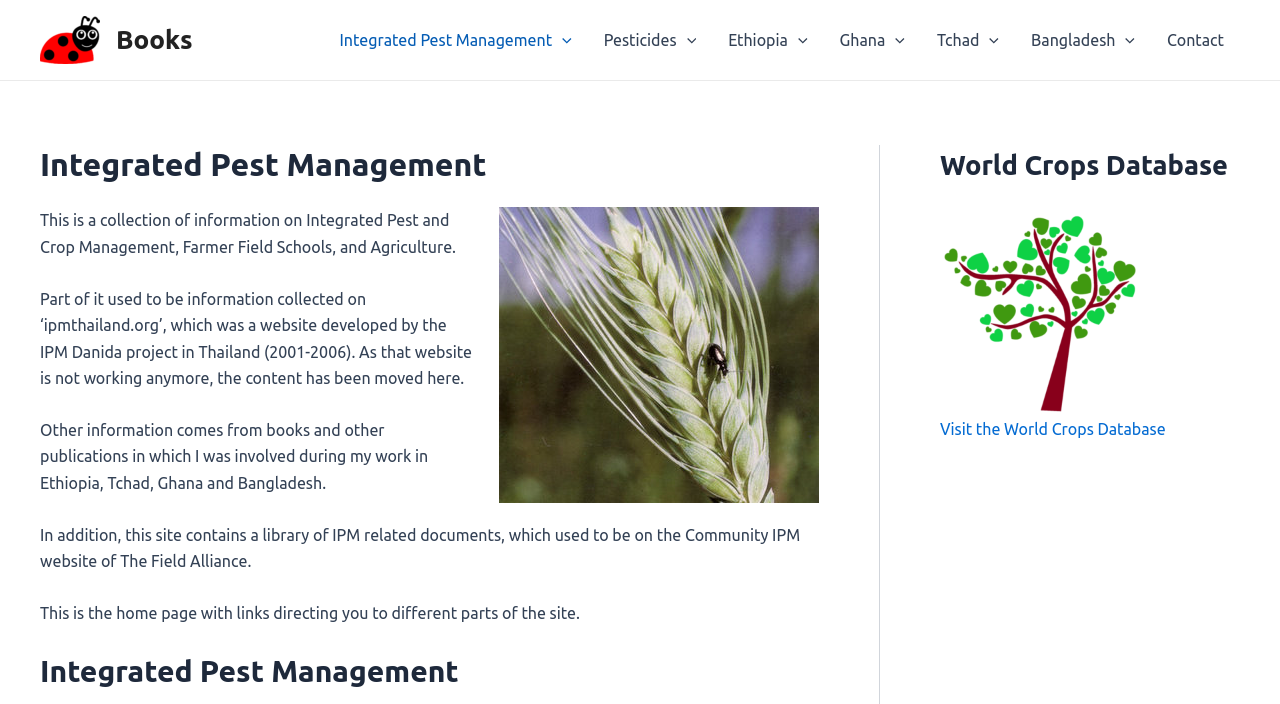Can you find and generate the webpage's heading?

Integrated Pest Management